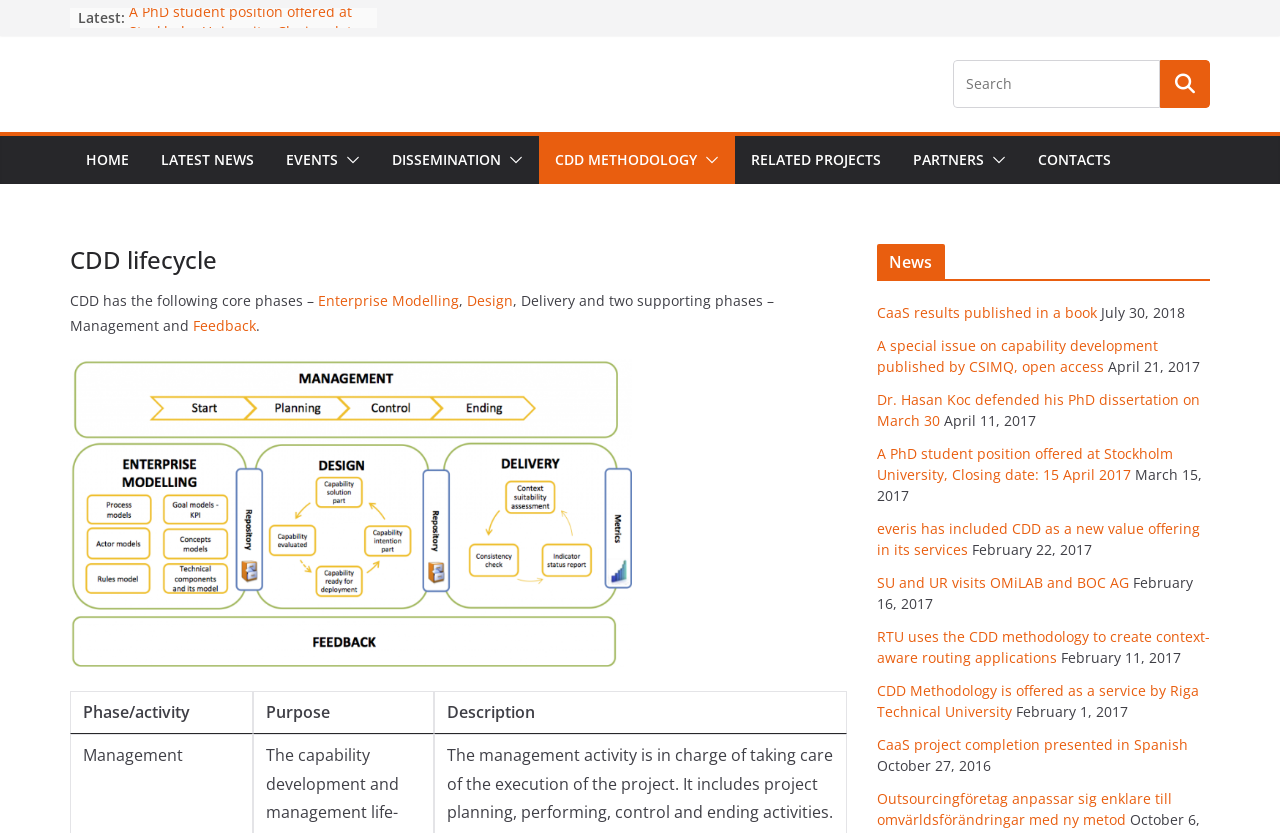Detail the features and information presented on the webpage.

The webpage is about the CDD lifecycle and the CaaS Project. At the top, there is a heading "CDD lifecycle – CaaS Project" and a search bar on the right side. Below the heading, there are five links: "HOME", "LATEST NEWS", "EVENTS", "DISSEMINATION", and "CDD METHODOLOGY", each with an accompanying button and image. 

On the left side, there is a section with the title "Latest:" followed by a list of five news items, each with a bullet point and a link to the news article. The news items are about various events and achievements related to the CDD methodology and the CaaS Project.

Below the news section, there is a heading "CDD lifecycle" followed by a brief description of the CDD methodology, which has five core phases: Enterprise Modelling, Design, Delivery, Management, and Feedback. There is also an image illustrating the CDD process.

On the right side, there is a section with the title "News" followed by a list of 10 news items, each with a link to the news article and a date. The news items are about various events, achievements, and publications related to the CDD methodology and the CaaS Project.

At the bottom of the page, there is a table with three columns: "Phase/activity", "Purpose", and "Description".